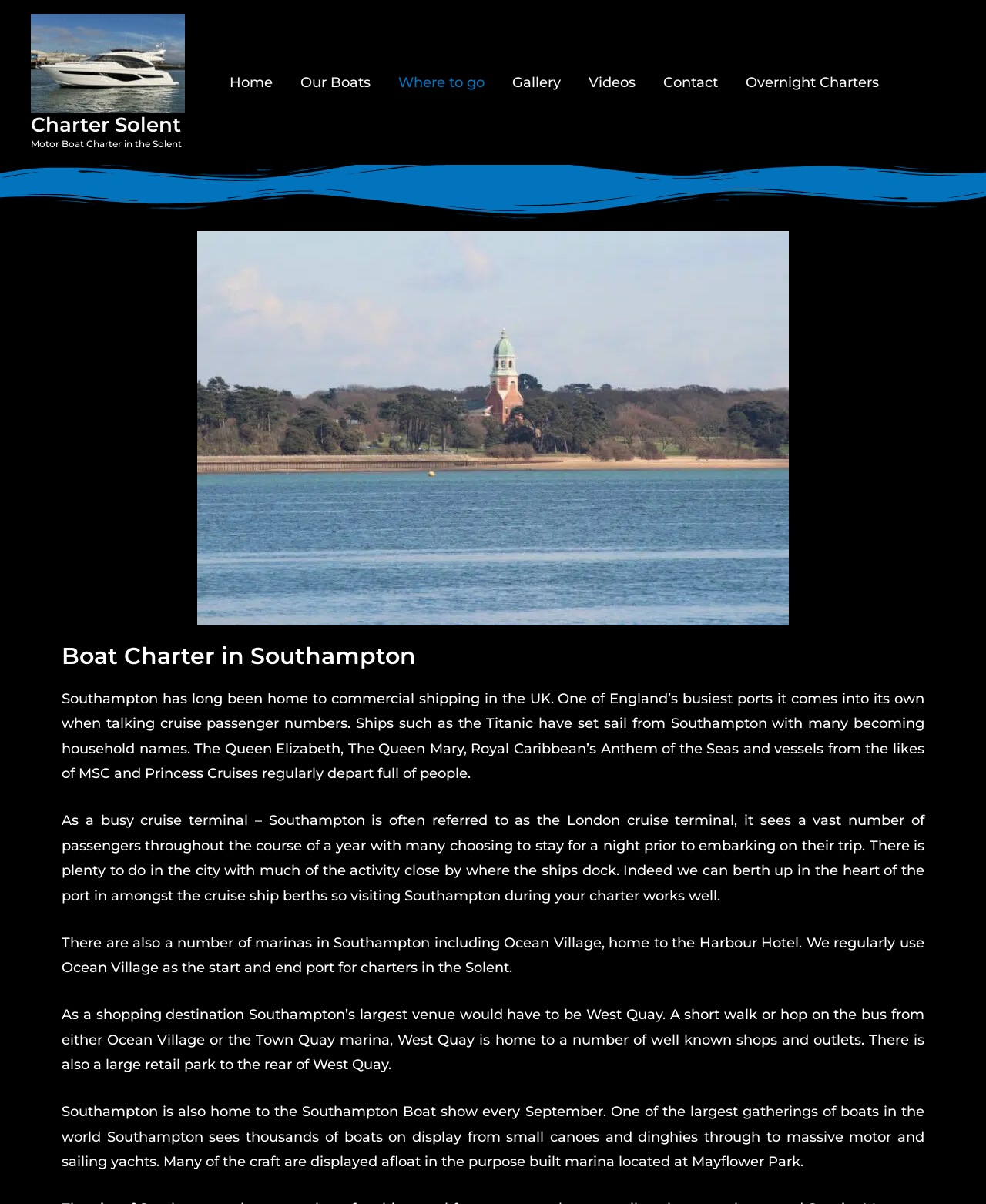Given the element description "Where to go", identify the bounding box of the corresponding UI element.

[0.39, 0.053, 0.505, 0.085]